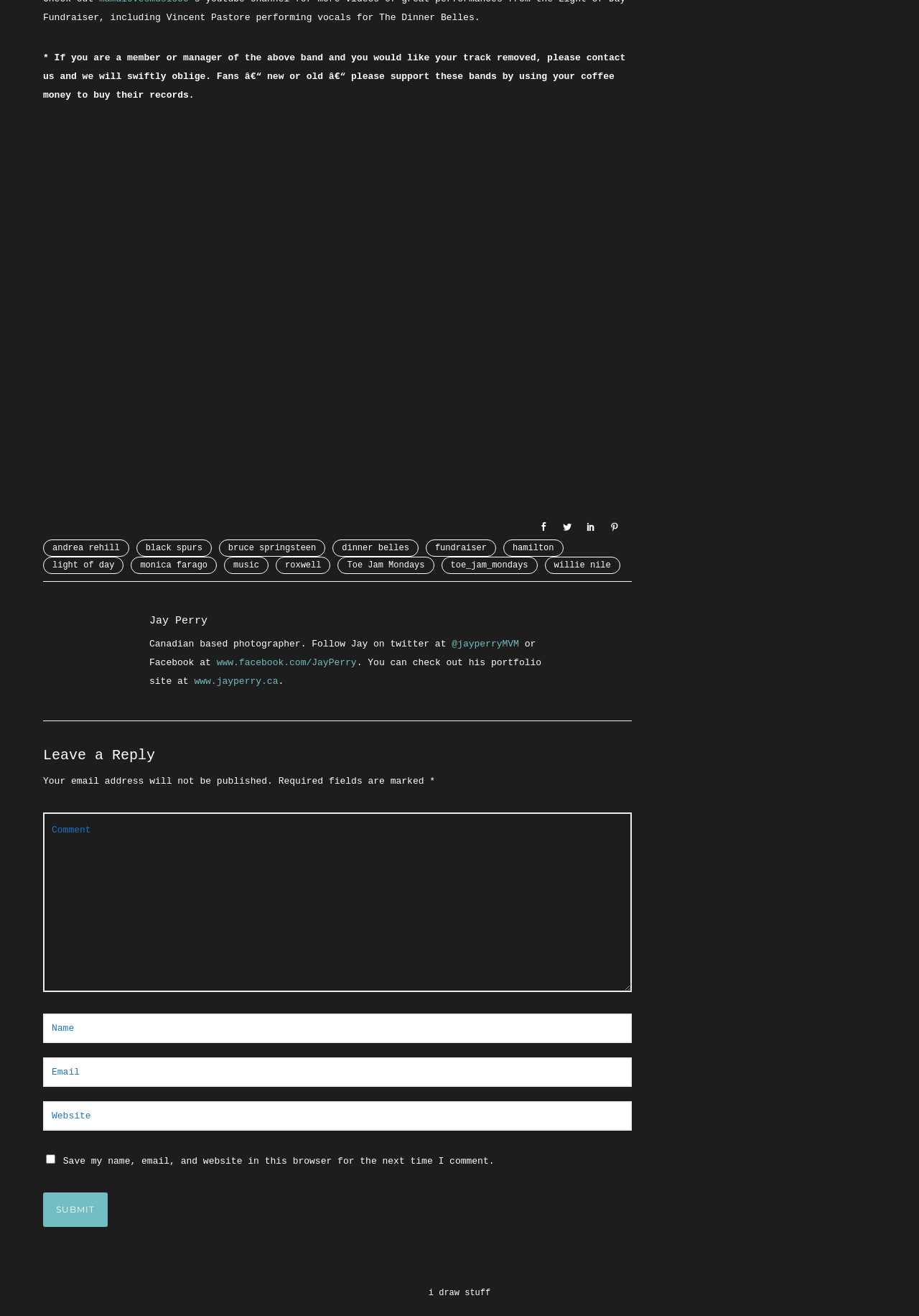What is the comment policy?
Using the information from the image, give a concise answer in one word or a short phrase.

Email address will not be published